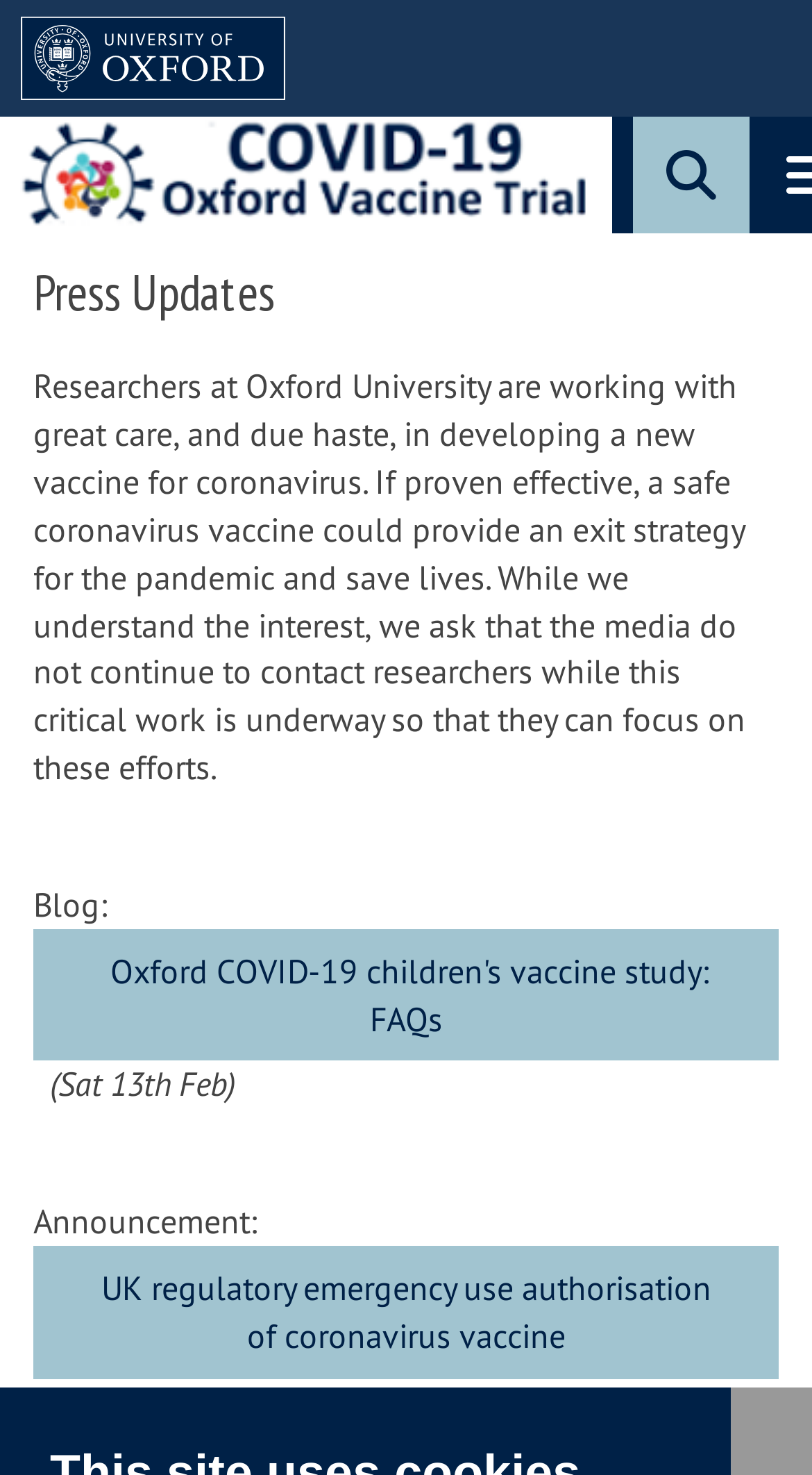Answer the question below with a single word or a brief phrase: 
What is the purpose of essential cookies?

Enable core functionality